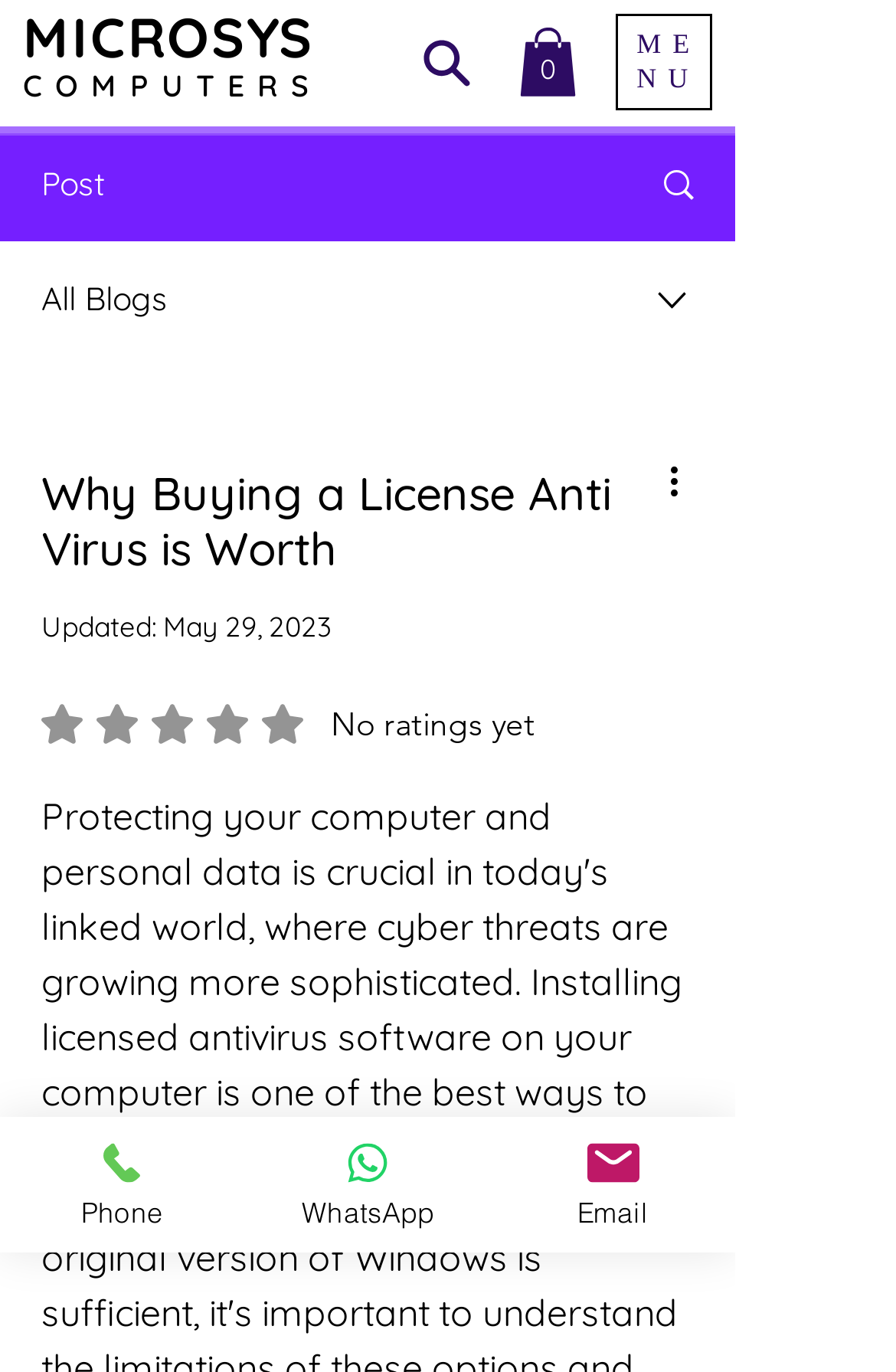Highlight the bounding box coordinates of the region I should click on to meet the following instruction: "Read about the open PhD position".

None